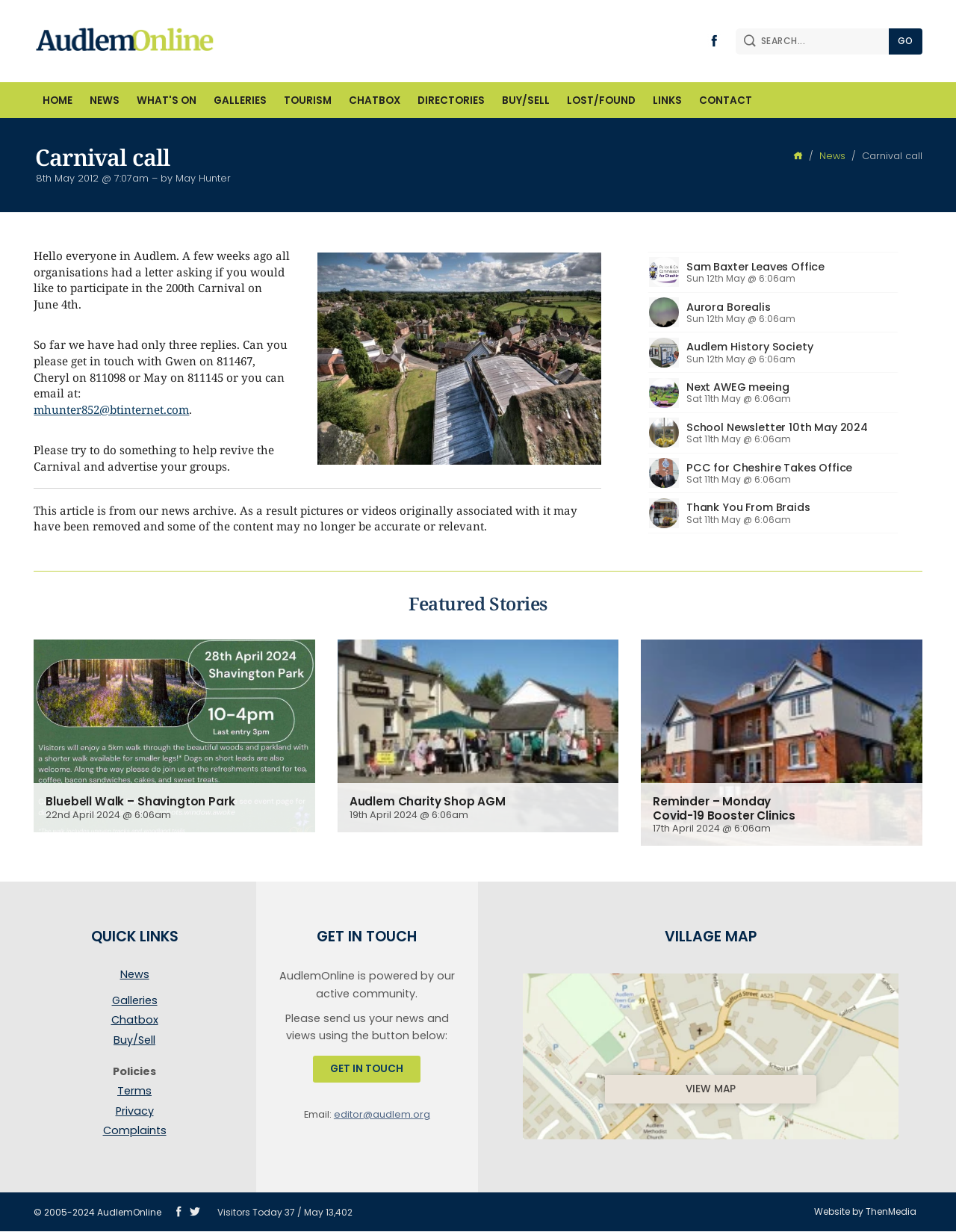Look at the image and write a detailed answer to the question: 
What is the purpose of the 'VILLAGE MAP' section?

The 'VILLAGE MAP' section is located at the bottom of the webpage and contains a link to 'VIEW MAP', which suggests that users can view a map of Audlem, possibly to locate specific locations or businesses within the village.